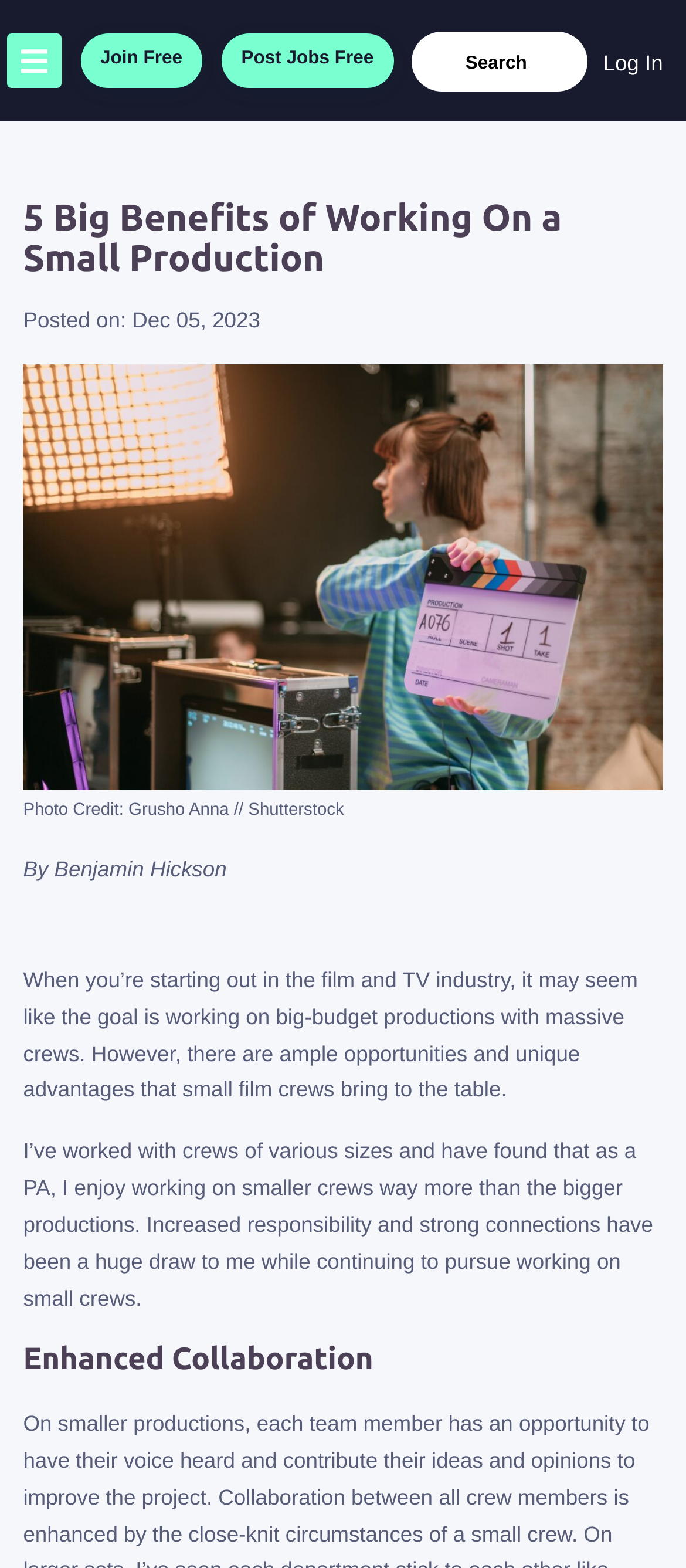Kindly determine the bounding box coordinates for the clickable area to achieve the given instruction: "Click the 'Join Free' button".

[0.117, 0.021, 0.295, 0.056]